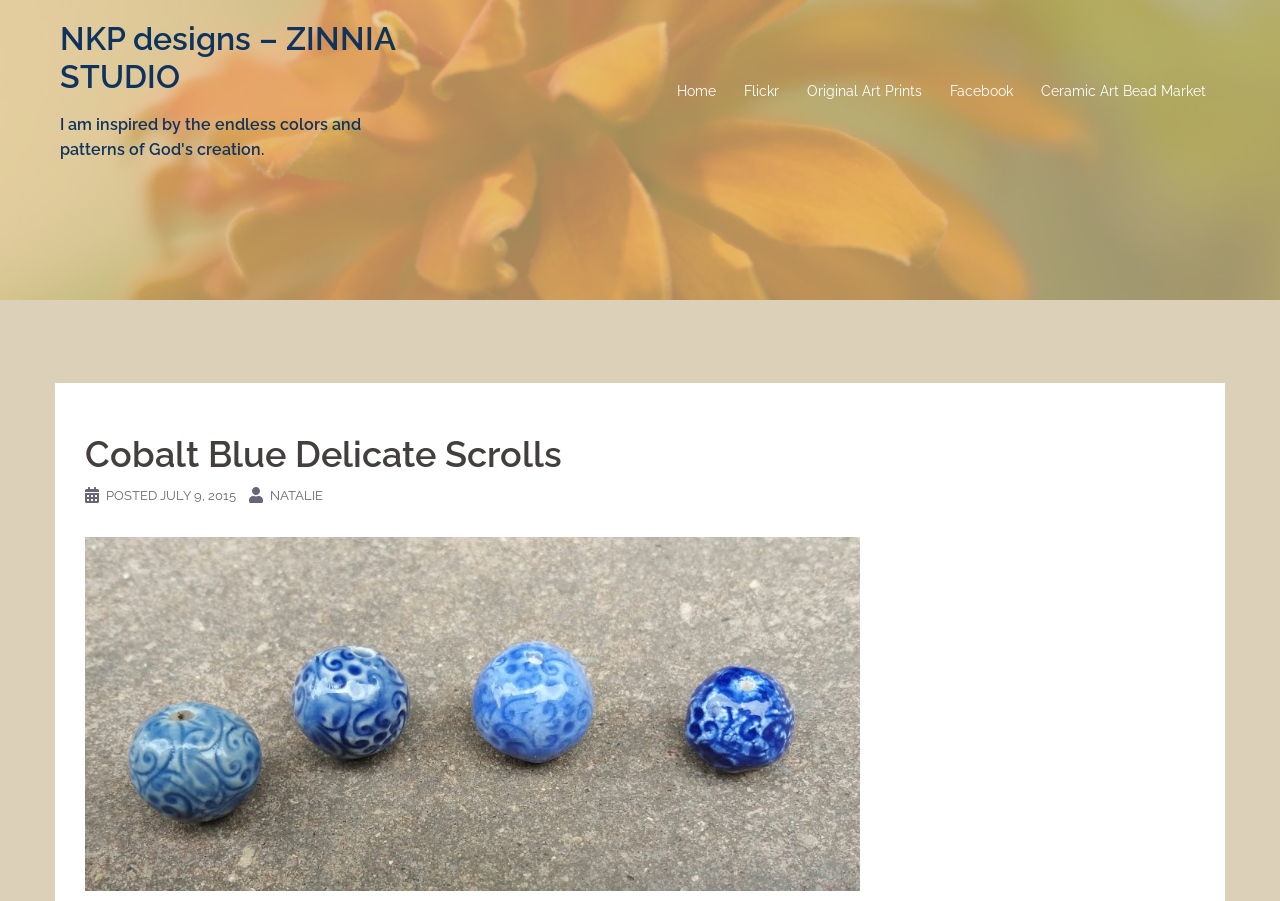Locate the bounding box coordinates of the element to click to perform the following action: 'view original art prints'. The coordinates should be given as four float values between 0 and 1, in the form of [left, top, right, bottom].

[0.63, 0.088, 0.72, 0.115]